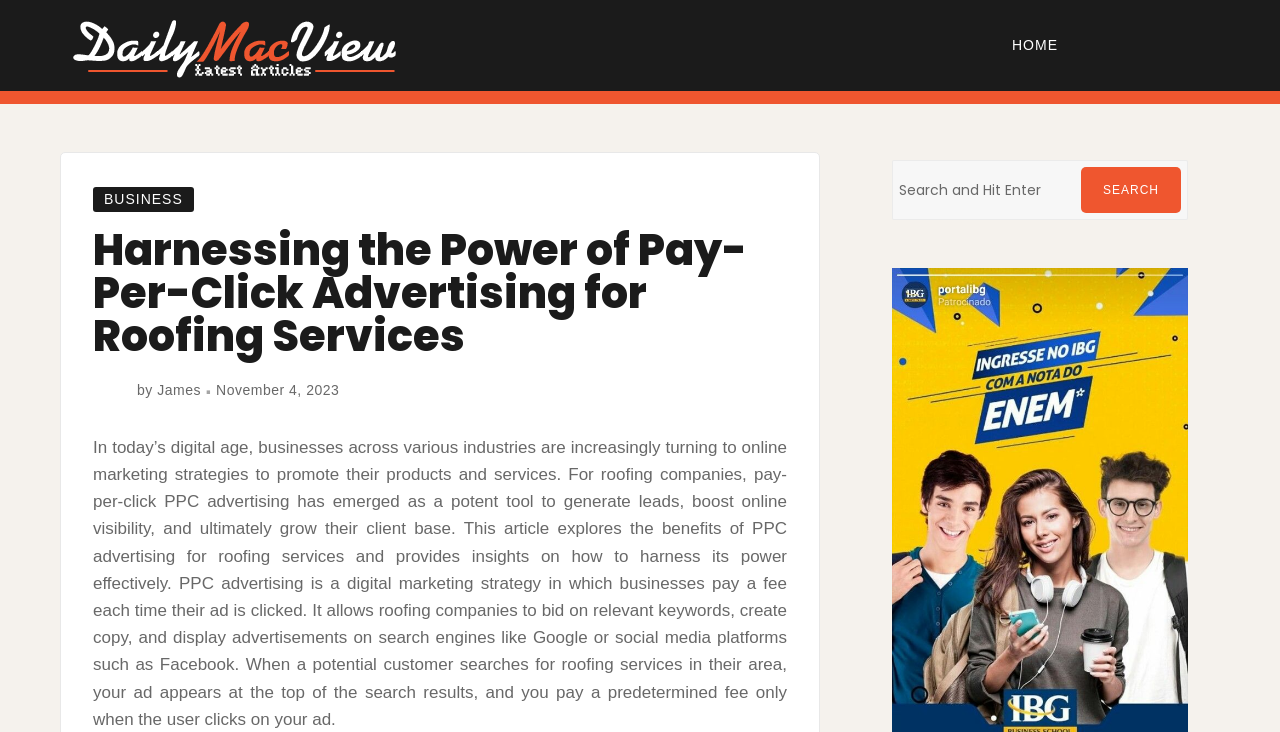What is the function of the search box?
Look at the image and provide a detailed response to the question.

The function of the search box can be determined by examining the search section at the top-right corner of the webpage, where the text 'Search for:' is located. This suggests that the search box is used to search for specific keywords or phrases.